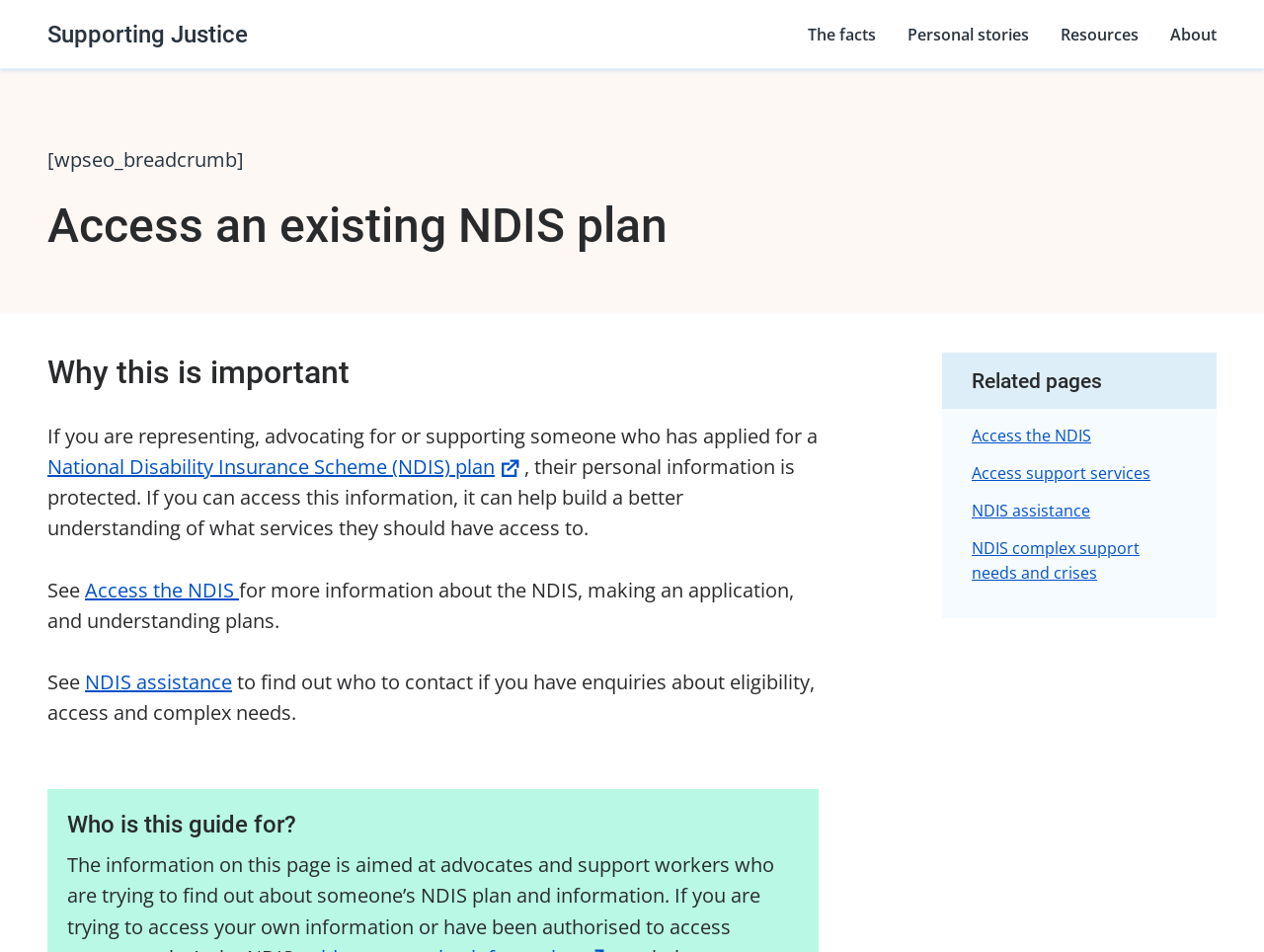Identify the bounding box coordinates necessary to click and complete the given instruction: "Get NDIS assistance".

[0.067, 0.702, 0.184, 0.73]